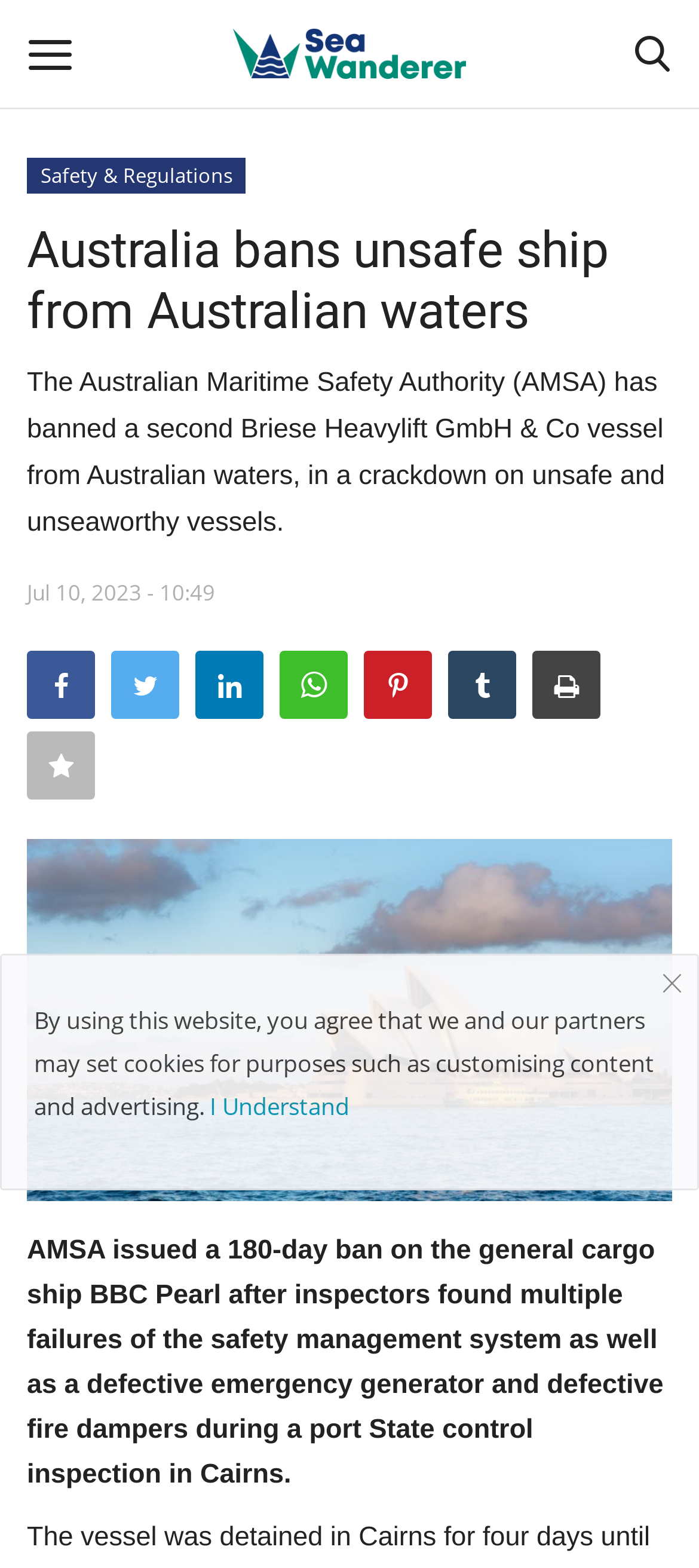Please identify the bounding box coordinates of the region to click in order to complete the task: "Click the link to the article". The coordinates must be four float numbers between 0 and 1, specified as [left, top, right, bottom].

[0.038, 0.14, 0.962, 0.218]